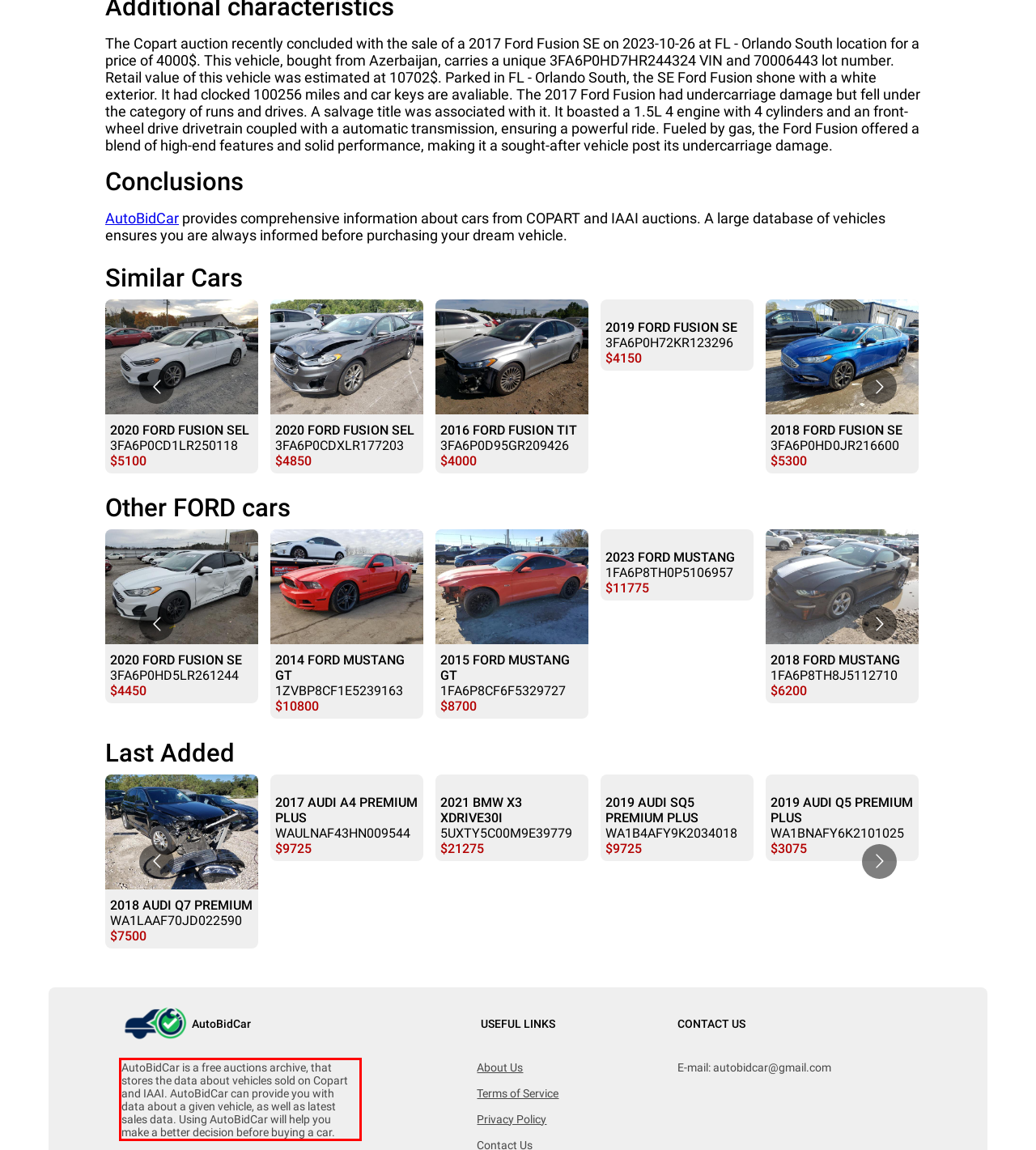Within the provided webpage screenshot, find the red rectangle bounding box and perform OCR to obtain the text content.

AutoBidCar is a free auctions archive, that stores the data about vehicles sold on Copart and IAAI. AutoBidCar can provide you with data about a given vehicle, as well as latest sales data. Using AutoBidCar will help you make a better decision before buying a car.